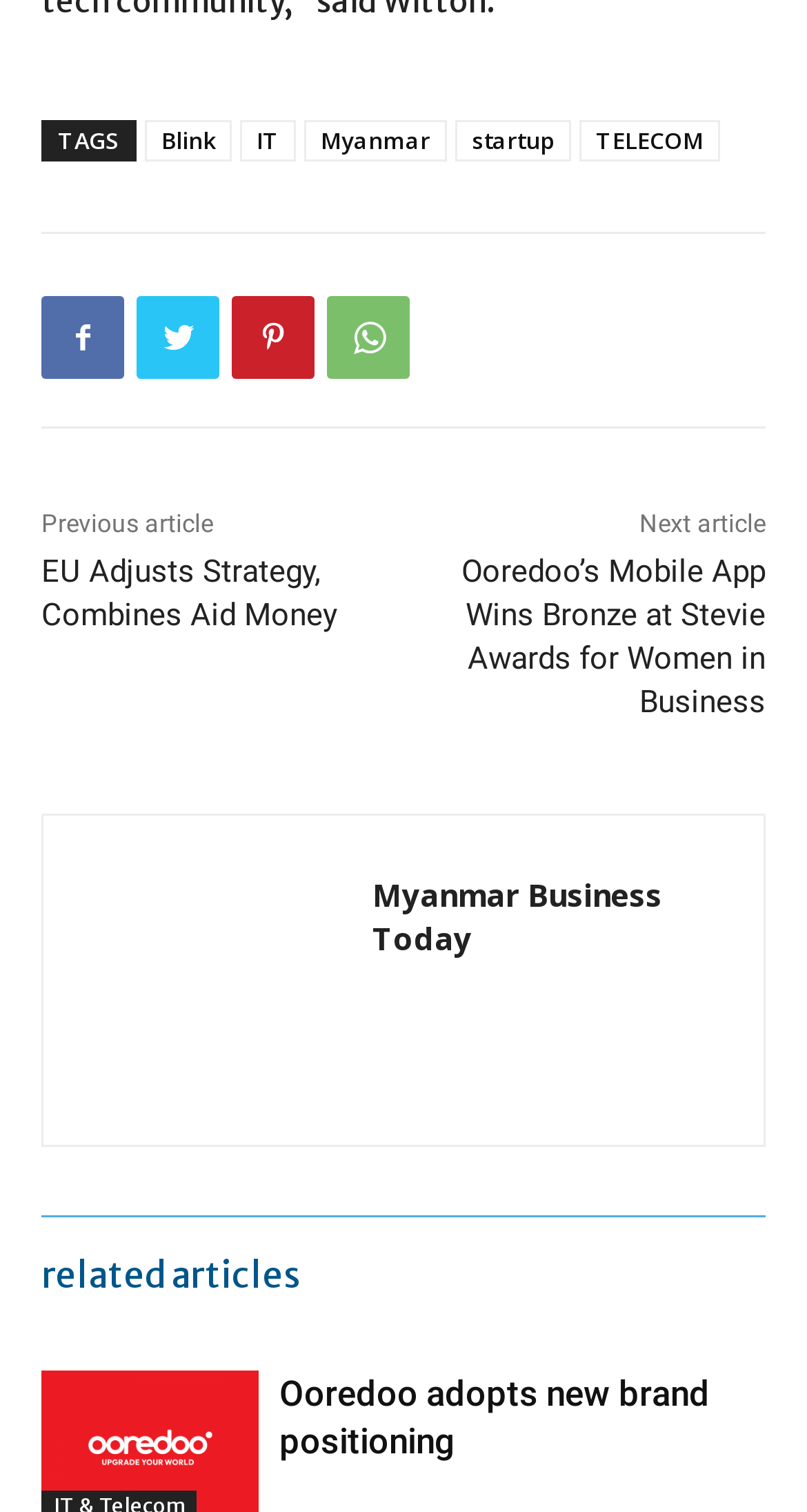Identify the bounding box coordinates of the section that should be clicked to achieve the task described: "Read the 'Ooredoo adopts new brand positioning' article".

[0.346, 0.908, 0.879, 0.967]